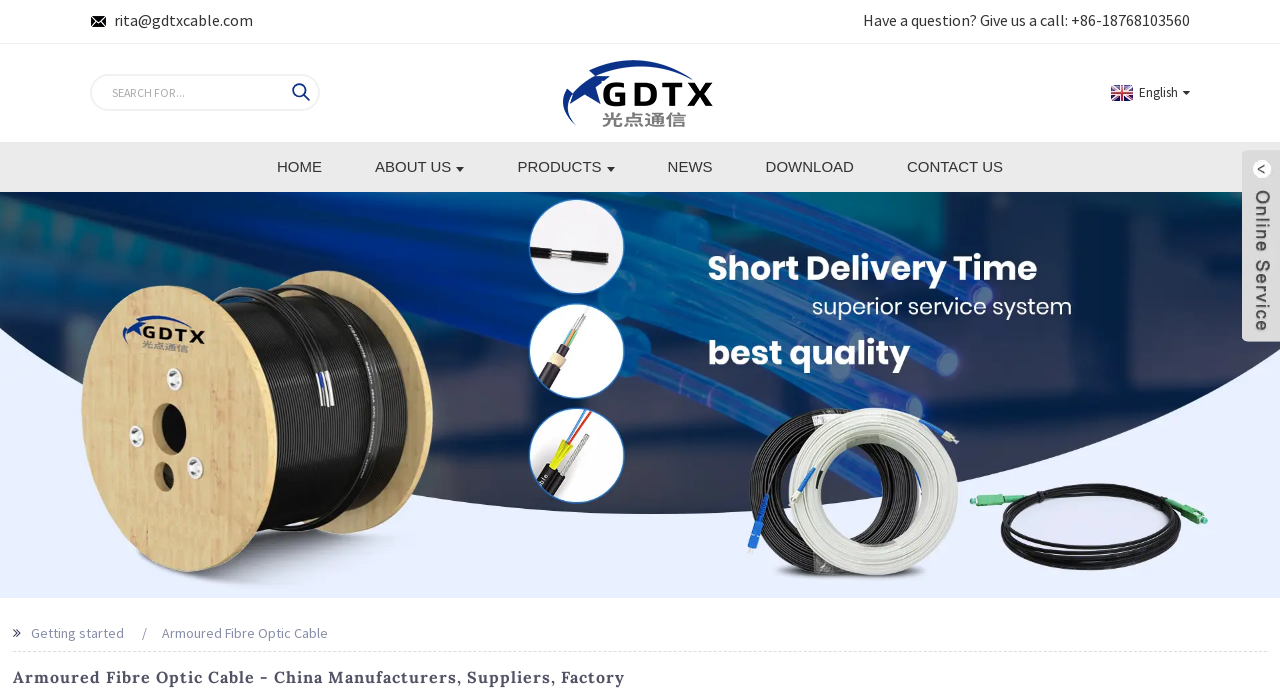Answer the following in one word or a short phrase: 
What is the language of the webpage?

English